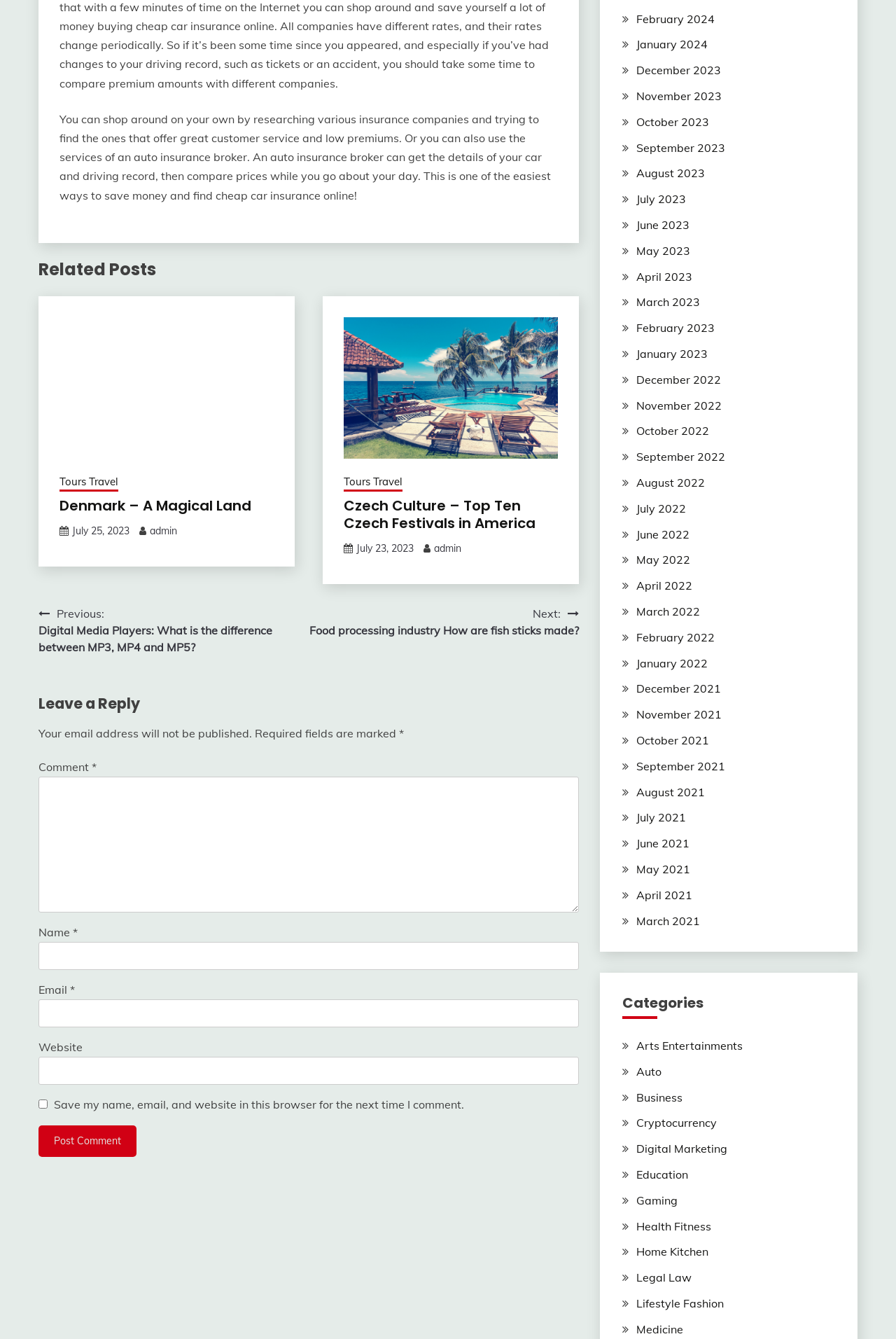Pinpoint the bounding box coordinates for the area that should be clicked to perform the following instruction: "Click on the 'July 2023' link".

[0.398, 0.405, 0.462, 0.414]